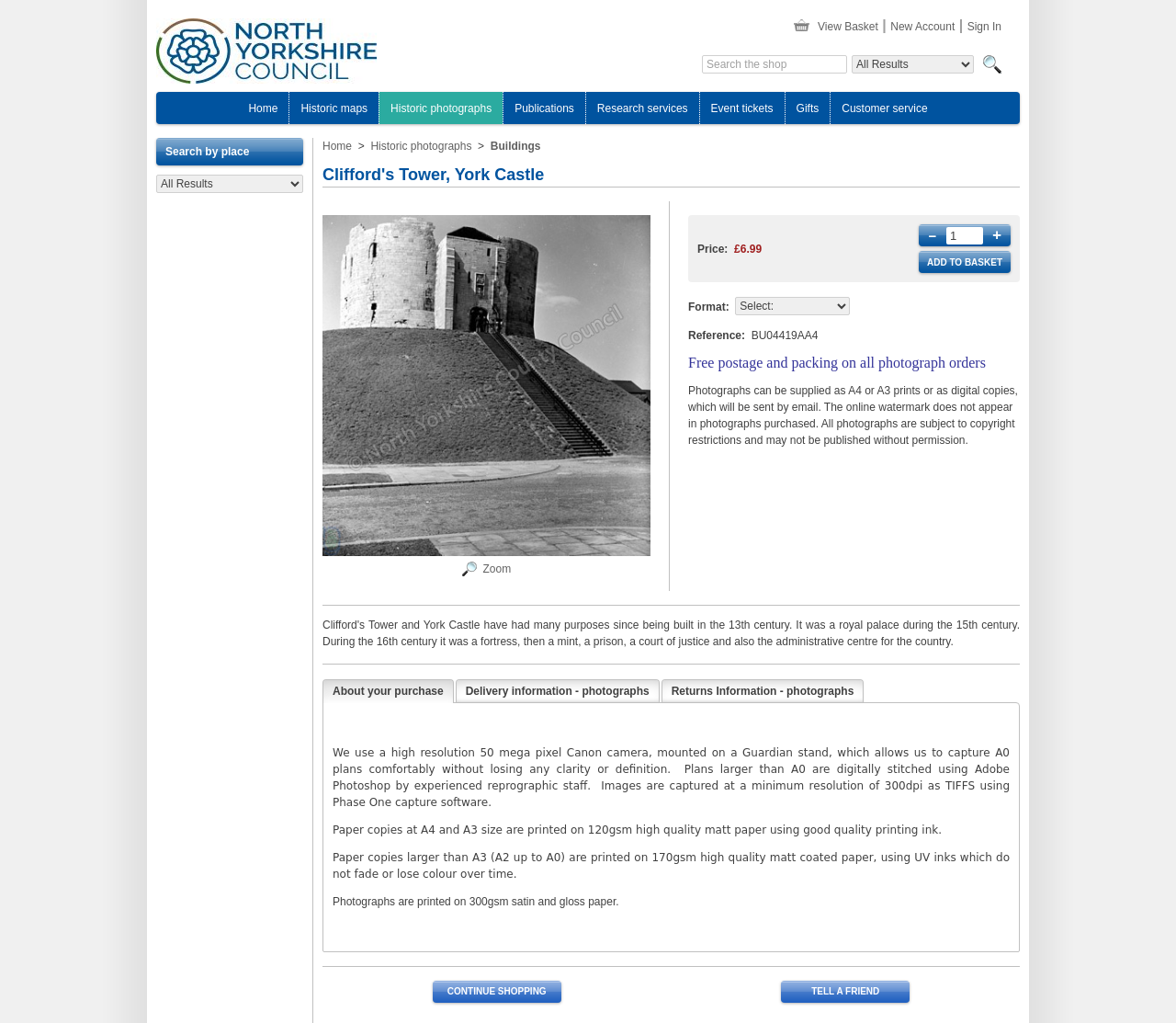Given the webpage screenshot and the description, determine the bounding box coordinates (top-left x, top-left y, bottom-right x, bottom-right y) that define the location of the UI element matching this description: Delivery information - photographs

[0.388, 0.665, 0.56, 0.686]